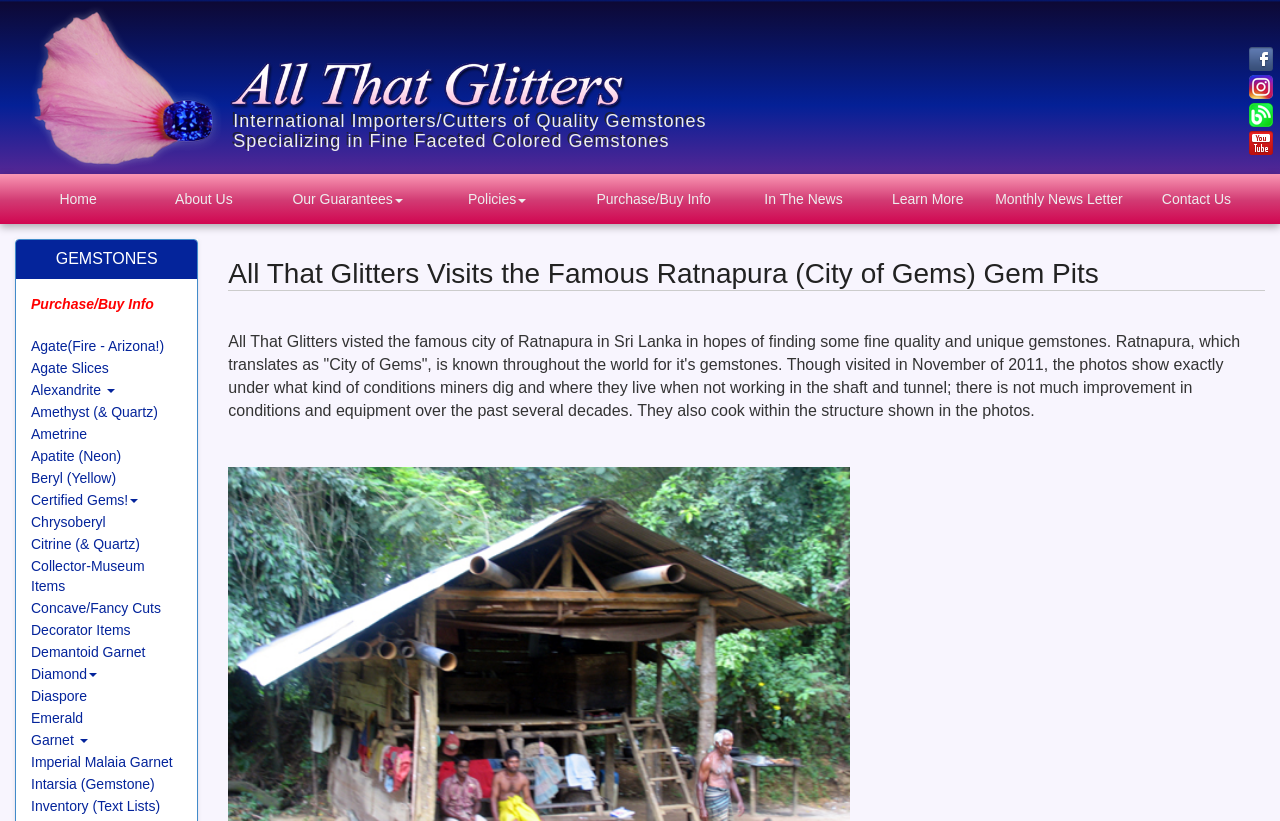What social media platforms are linked on the webpage?
Use the screenshot to answer the question with a single word or phrase.

Facebook, Instagram, YouTube